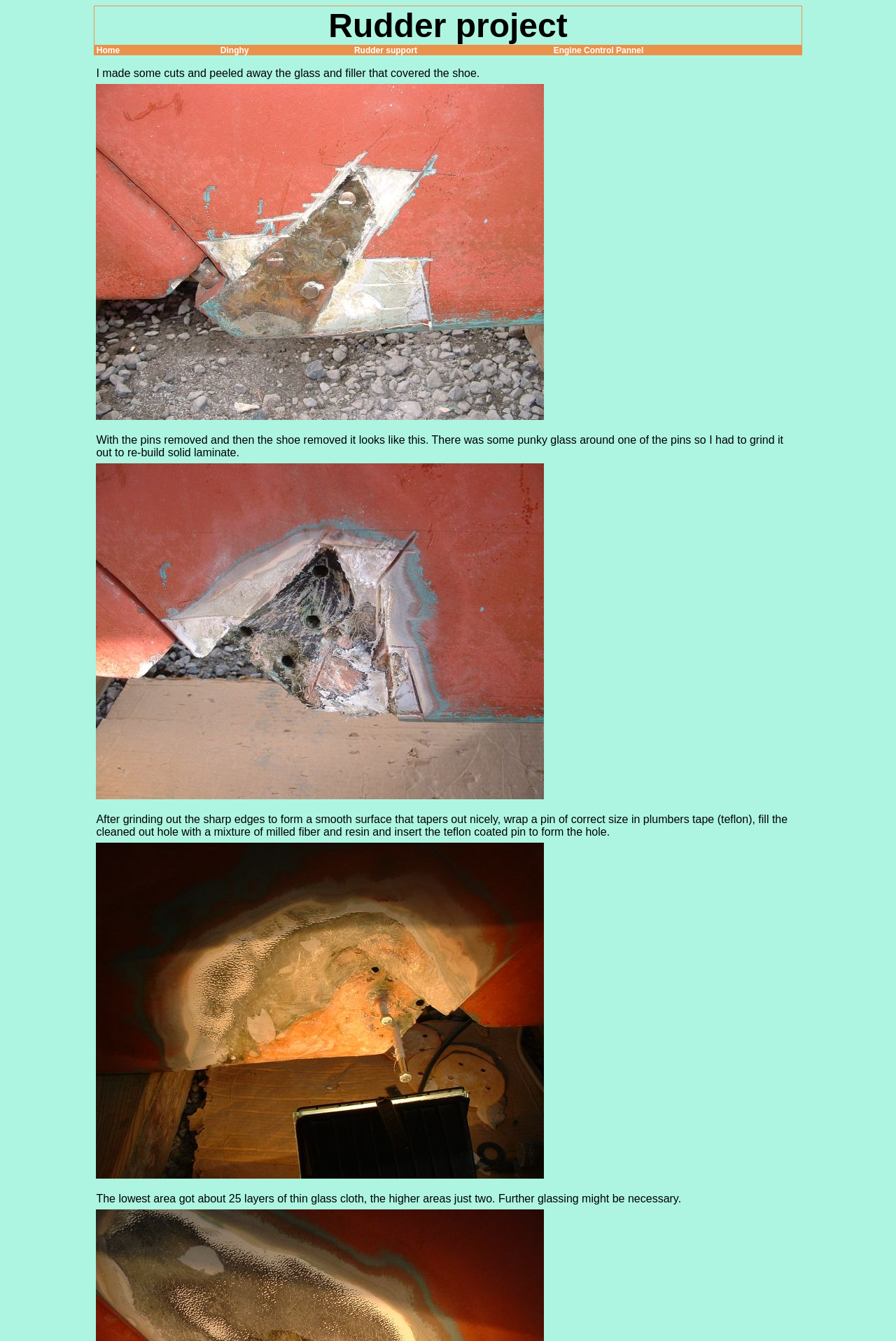What is the purpose of the images?
Please provide a comprehensive answer based on the contents of the image.

The images on the webpage appear to be illustrating the steps involved in repairing a rudder, showing the author's progress and the results of their work.